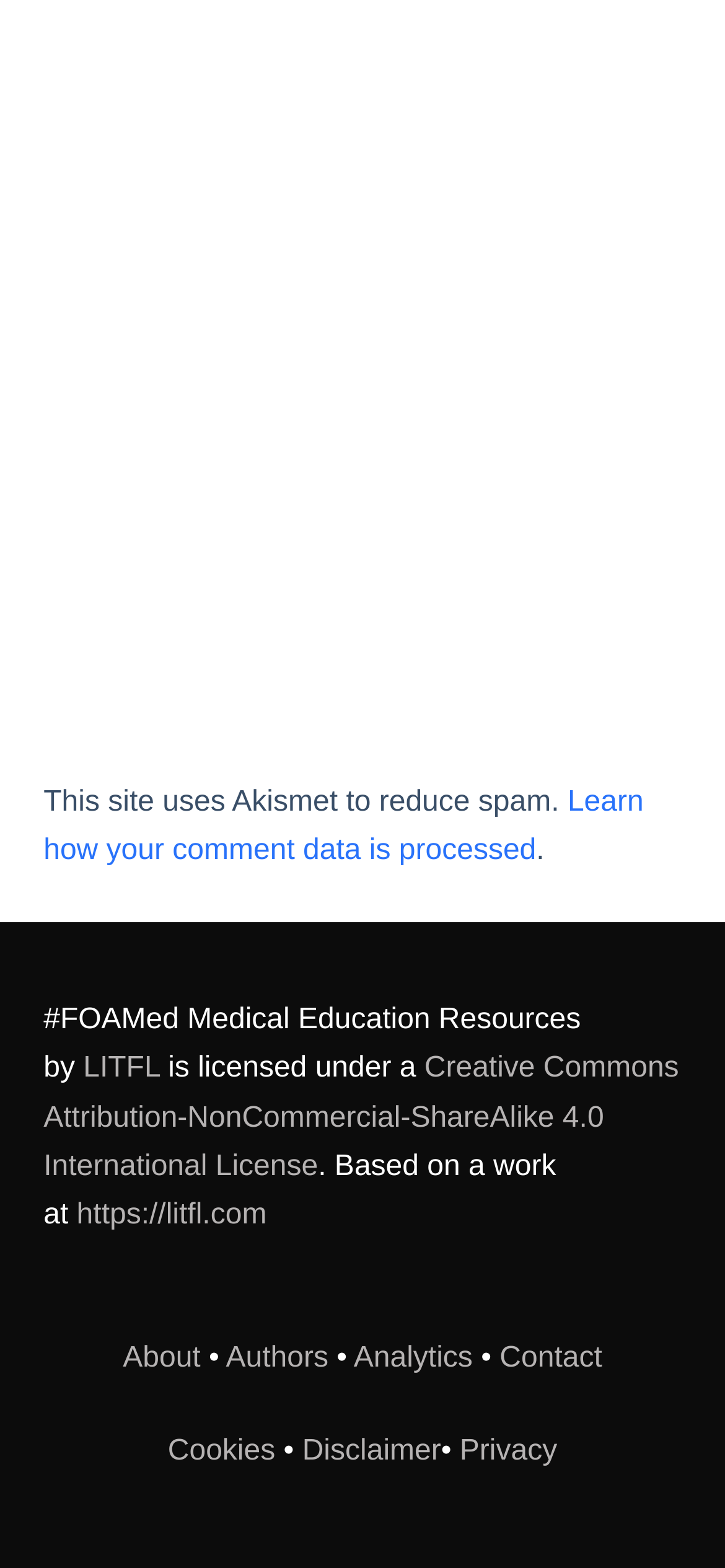What are the categories of the website?
Use the image to give a comprehensive and detailed response to the question.

The categories of the website can be found in the link elements 'About', 'Authors', 'Analytics', 'Contact', 'Cookies', 'Disclaimer', and 'Privacy' which are located at the bottom of the webpage.